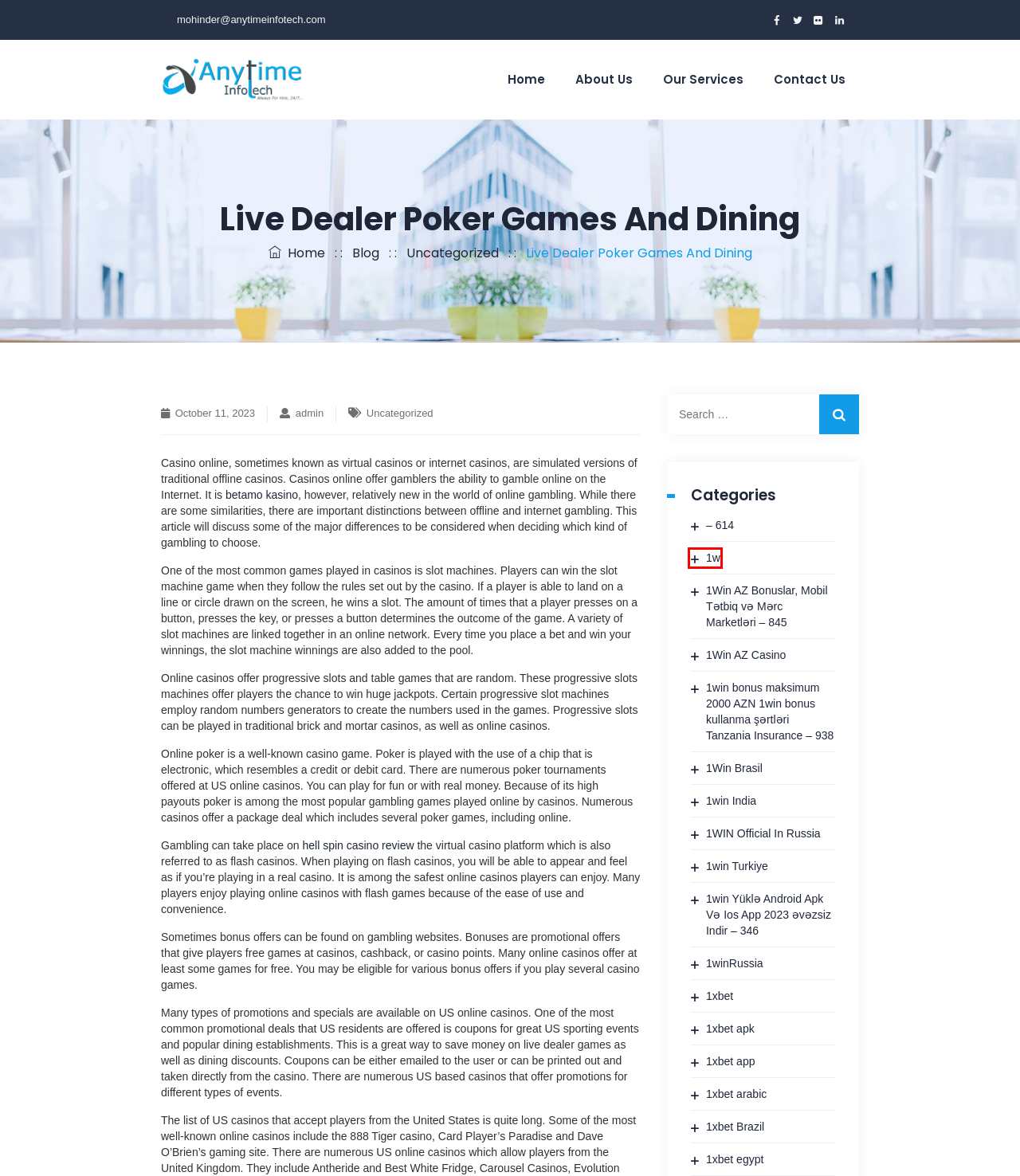Look at the screenshot of a webpage that includes a red bounding box around a UI element. Select the most appropriate webpage description that matches the page seen after clicking the highlighted element. Here are the candidates:
A. 1win India – Anytime Infotech LLC.
B. 1xbet arabic – Anytime Infotech LLC.
C. 1win Yüklə Android Apk Və Ios App 2023 əvəzsiz Indir – 346 – Anytime Infotech LLC.
D. Casinonic Casino Review: A Comprehensive Look into the Australian Gambling Scene
E. Anytime Infotech LLC.
F. 1winRussia – Anytime Infotech LLC.
G. 1w – Anytime Infotech LLC.
H. 1xbet app – Anytime Infotech LLC.

G